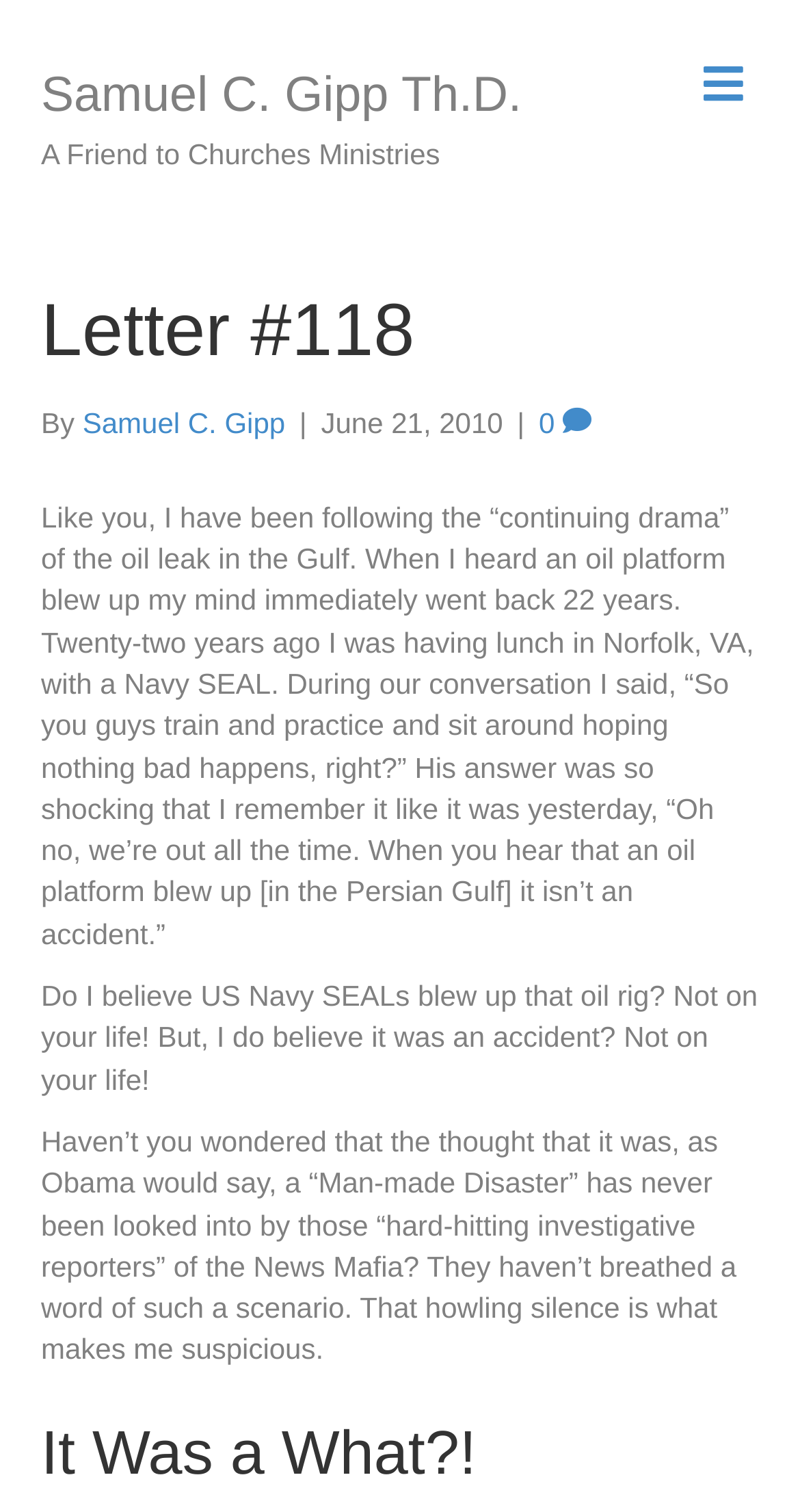Based on the image, provide a detailed response to the question:
What is the topic of the letter?

The answer can be inferred by reading the static text elements that describe the content of the letter, which mentions the oil leak in the Gulf and the author's thoughts about it.